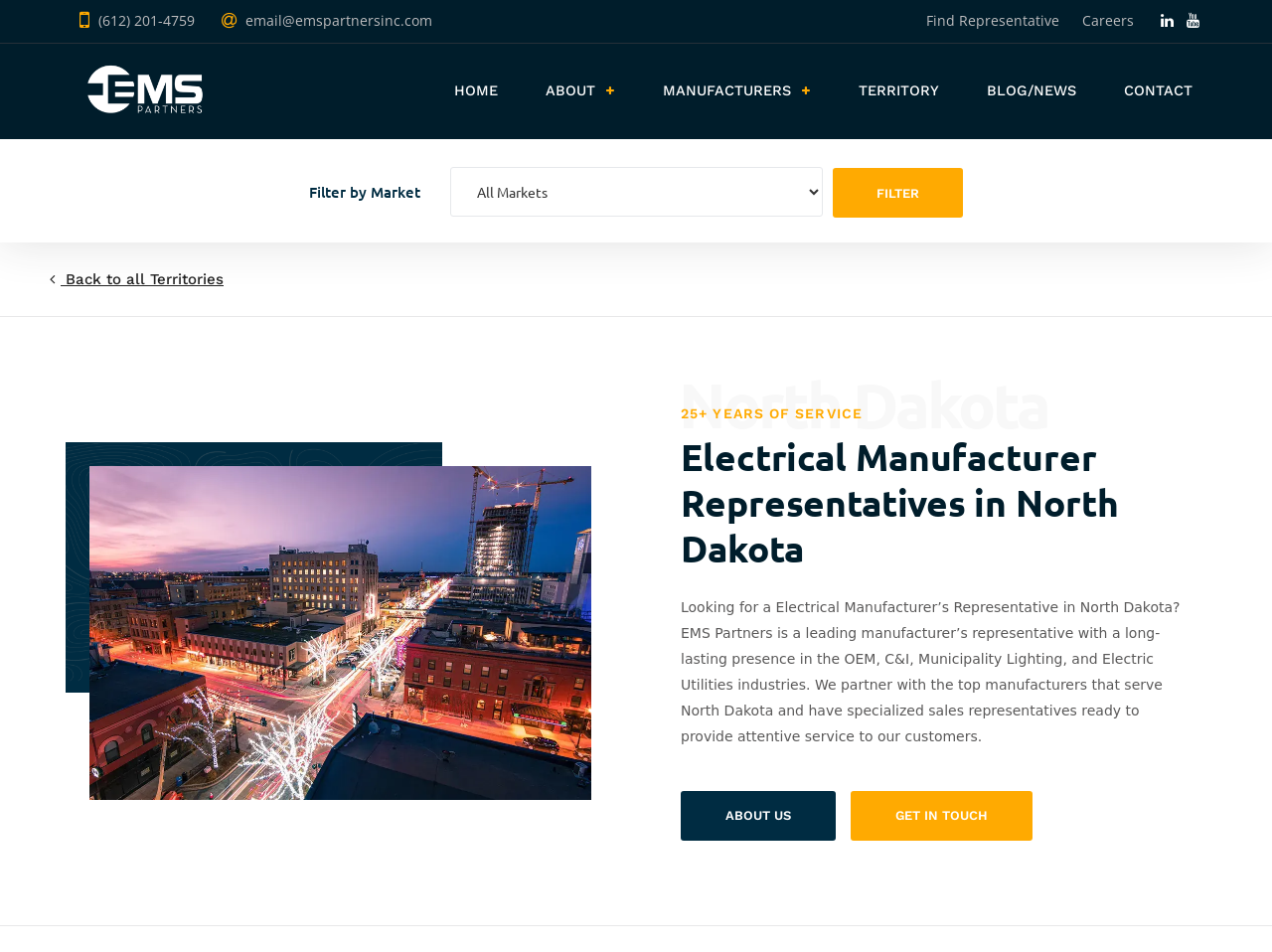Locate the bounding box of the UI element based on this description: "About Us". Provide four float numbers between 0 and 1 as [left, top, right, bottom].

[0.535, 0.83, 0.657, 0.883]